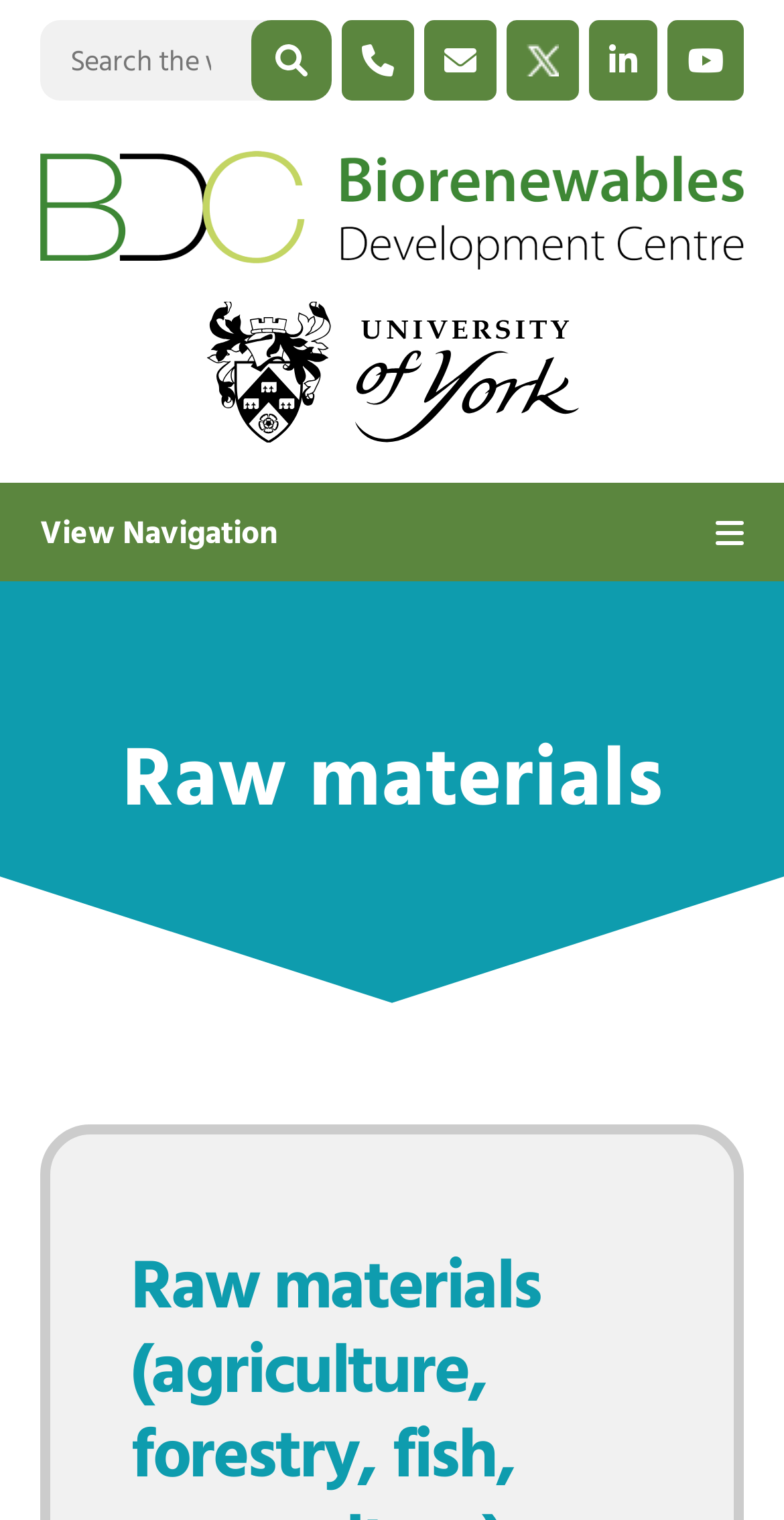Determine the bounding box coordinates of the area to click in order to meet this instruction: "Visit the TelcoNews website".

None